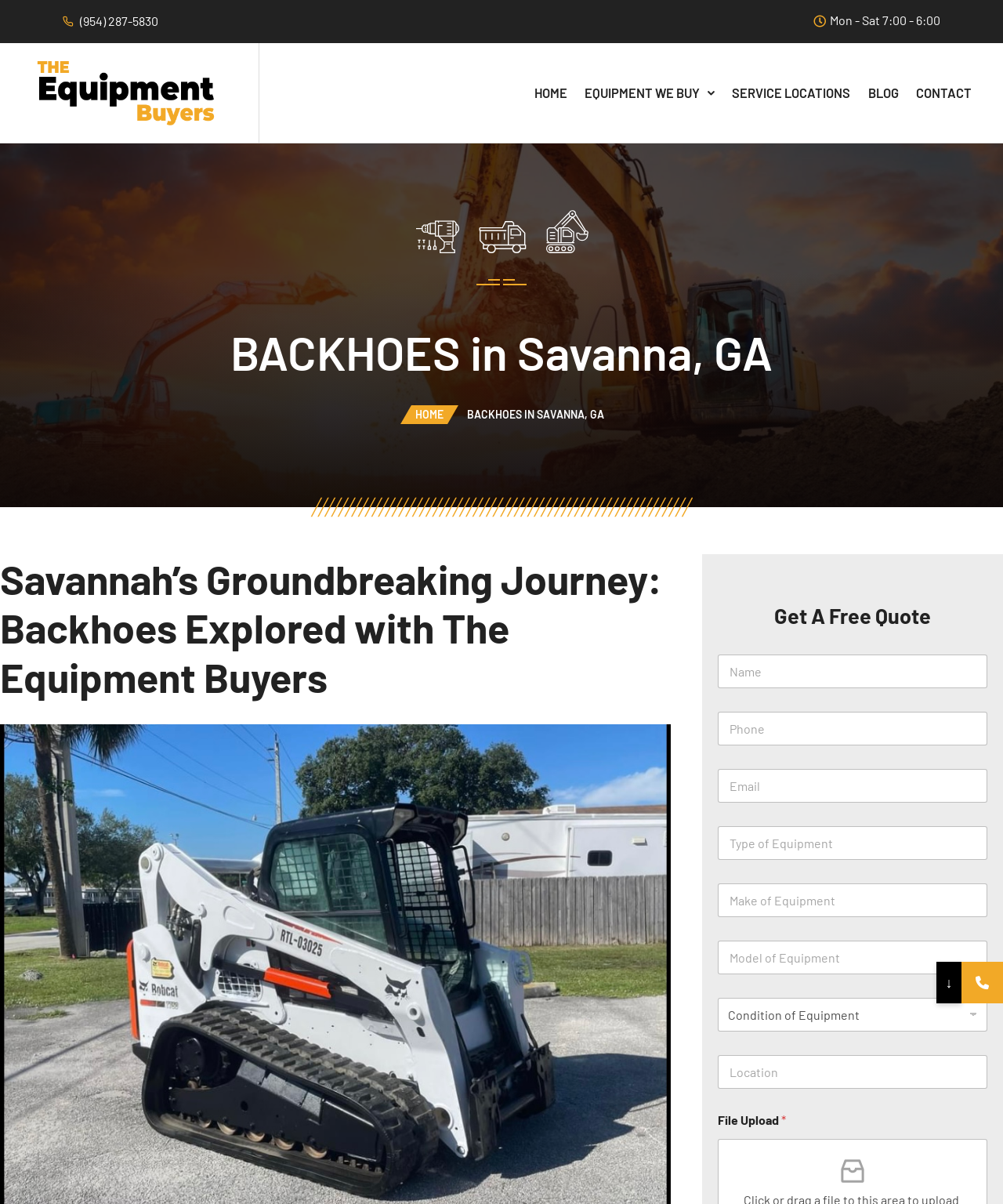Identify the bounding box of the HTML element described here: "parent_node: Location name="wpforms[fields][7]" placeholder="Location"". Provide the coordinates as four float numbers between 0 and 1: [left, top, right, bottom].

[0.716, 0.876, 0.984, 0.904]